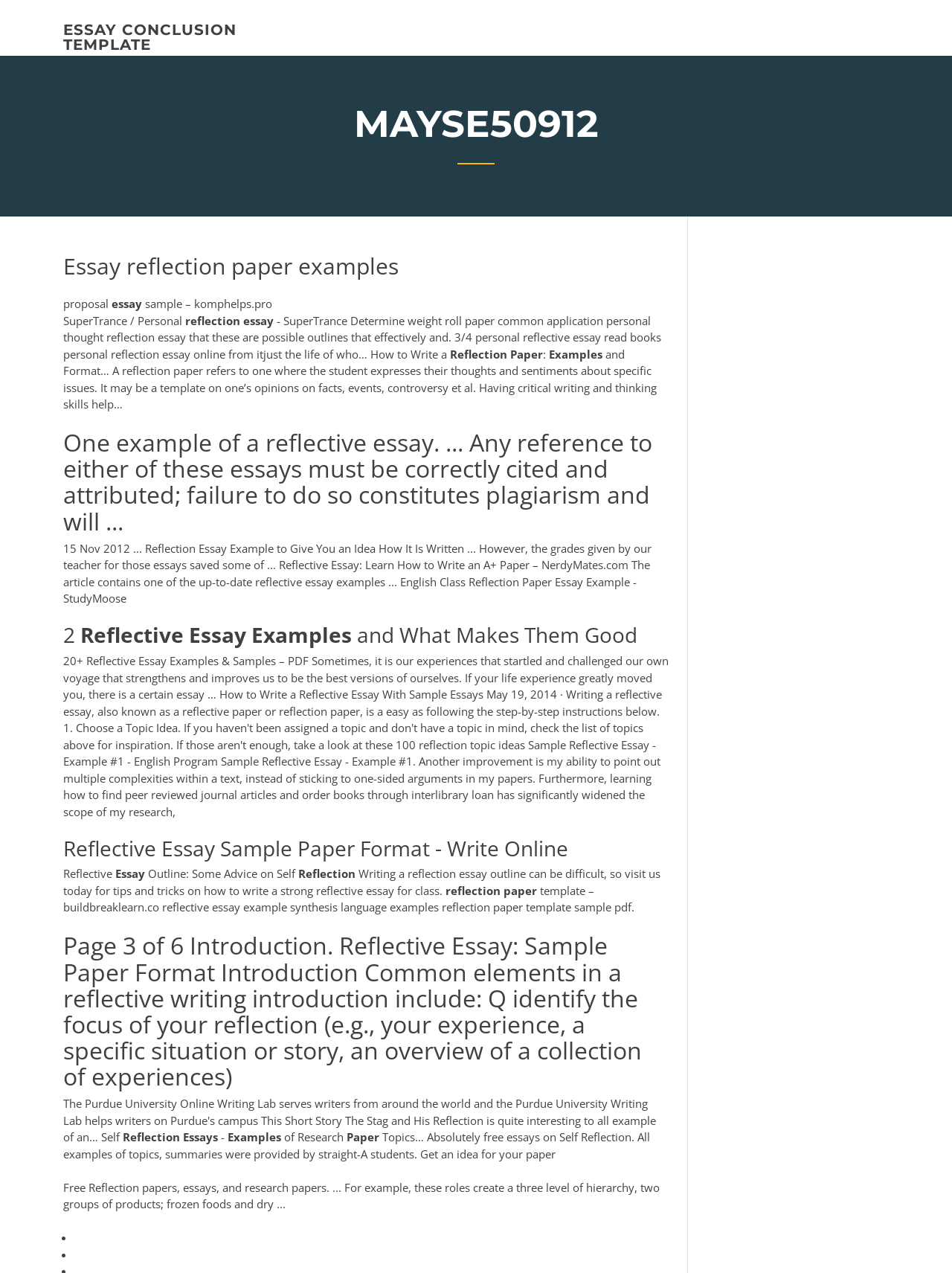Identify the bounding box for the element characterized by the following description: "essay conclusion template".

[0.066, 0.016, 0.248, 0.042]